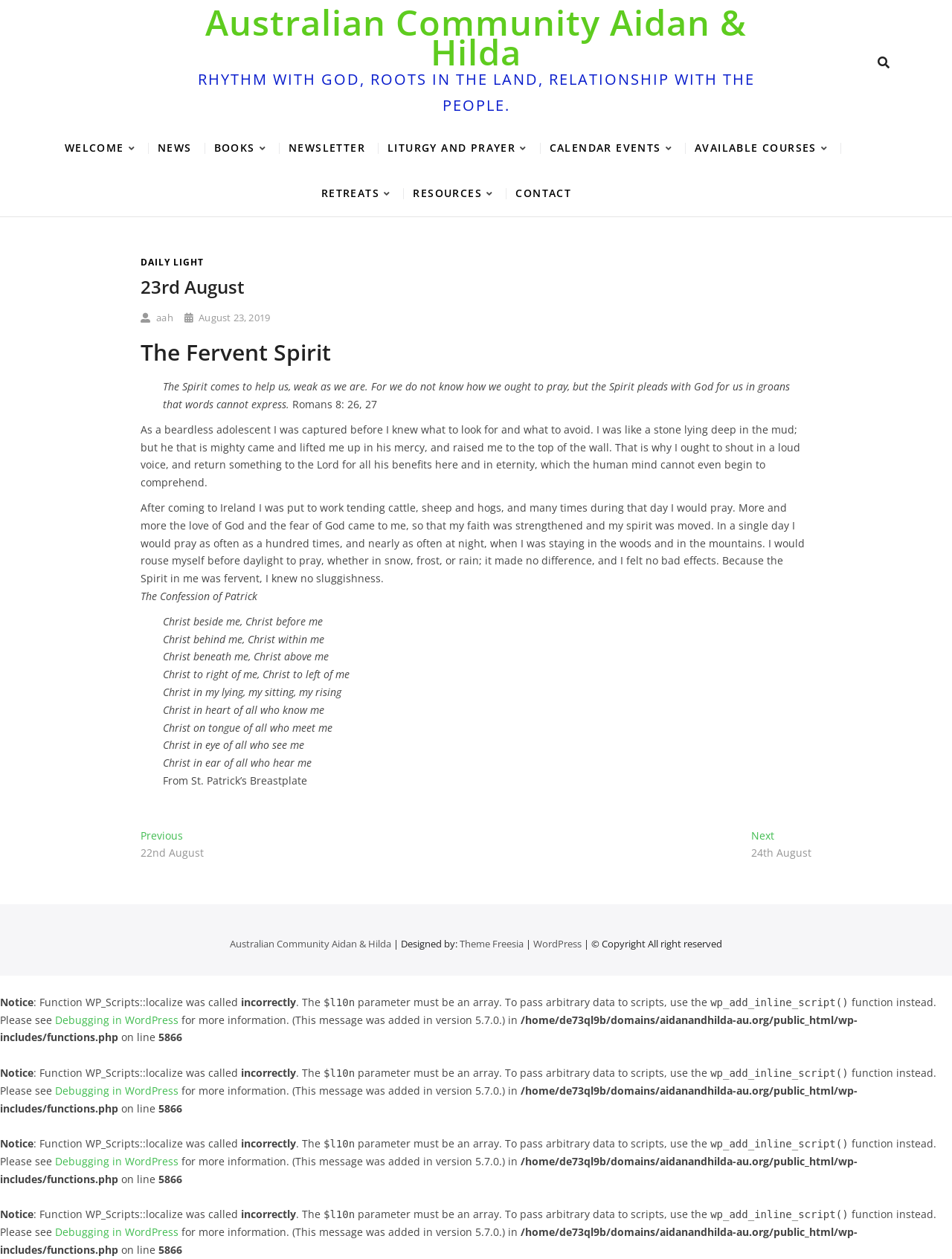Please specify the coordinates of the bounding box for the element that should be clicked to carry out this instruction: "Navigate to the 'NEWS' page". The coordinates must be four float numbers between 0 and 1, formatted as [left, top, right, bottom].

[0.154, 0.1, 0.213, 0.135]